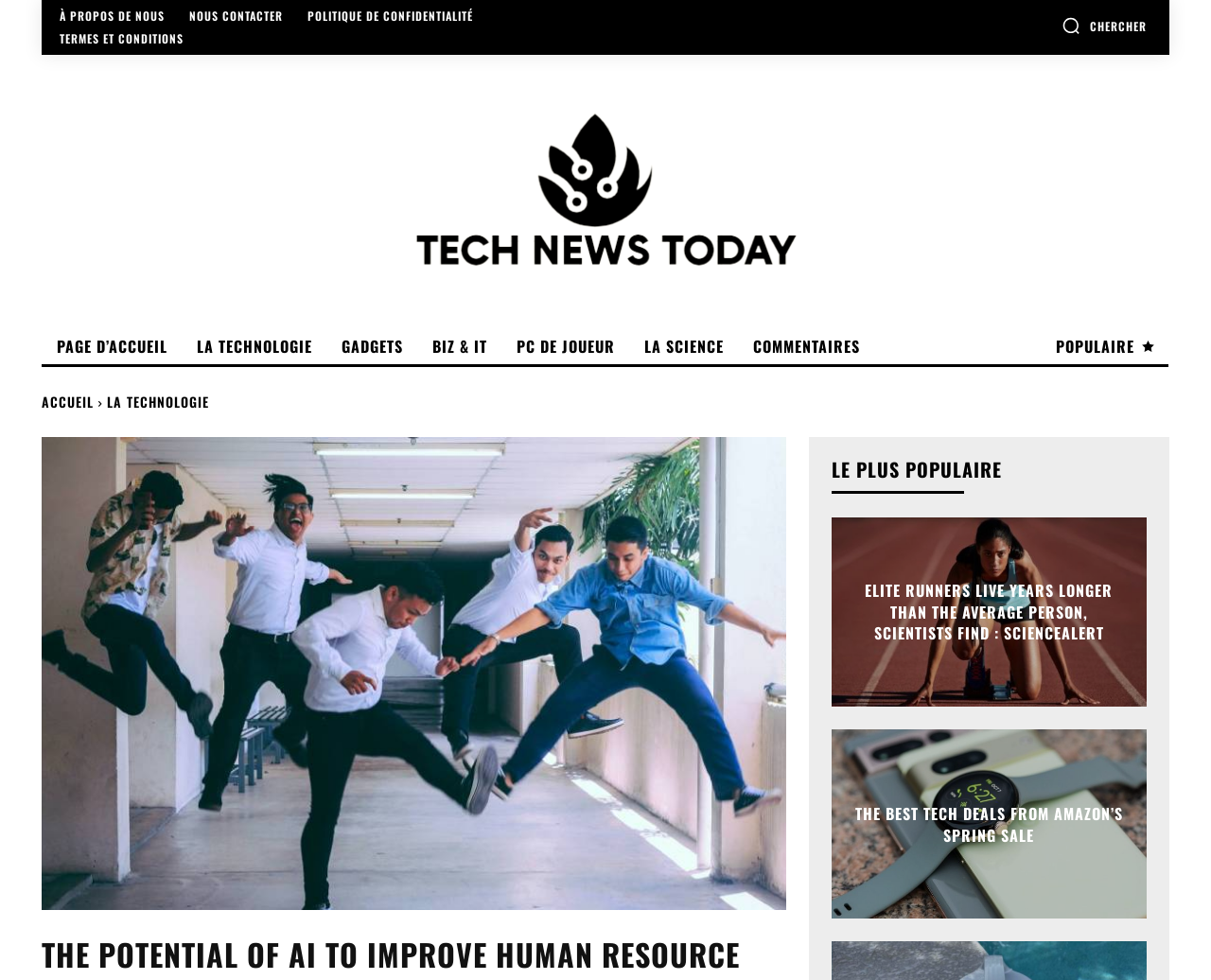How many articles are displayed on the page?
Using the screenshot, give a one-word or short phrase answer.

2